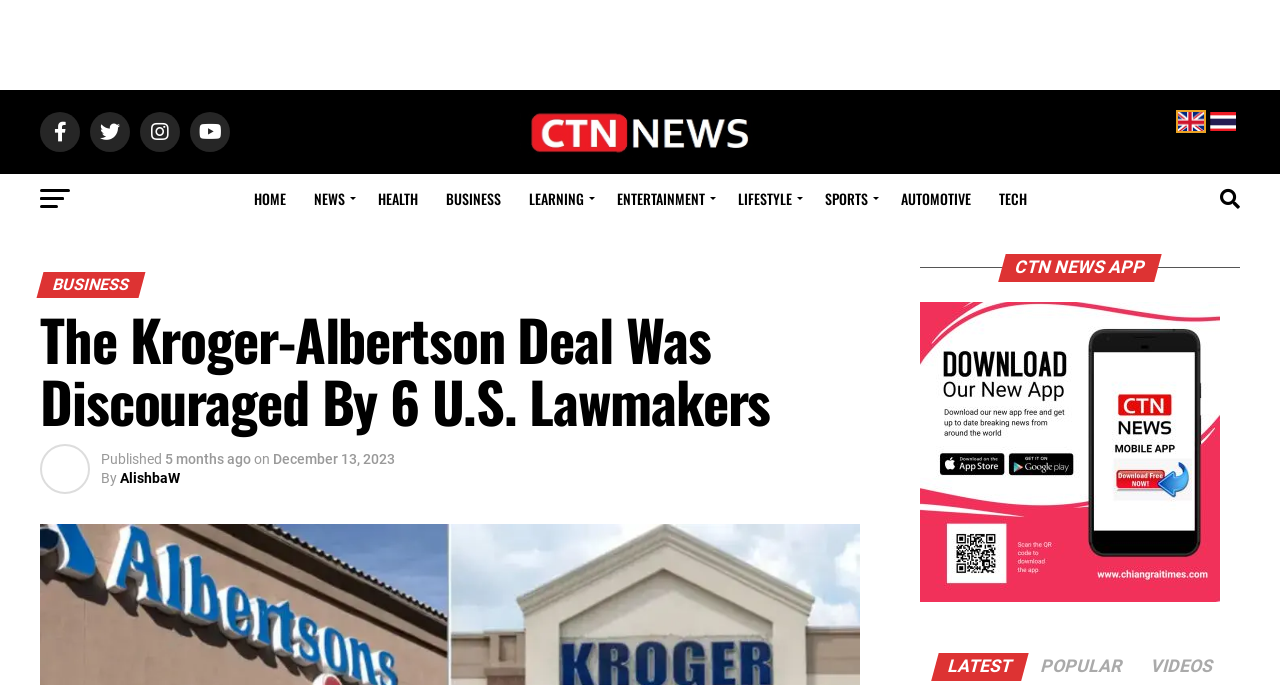Please find the bounding box coordinates of the element's region to be clicked to carry out this instruction: "read news about HEALTH".

[0.286, 0.255, 0.336, 0.328]